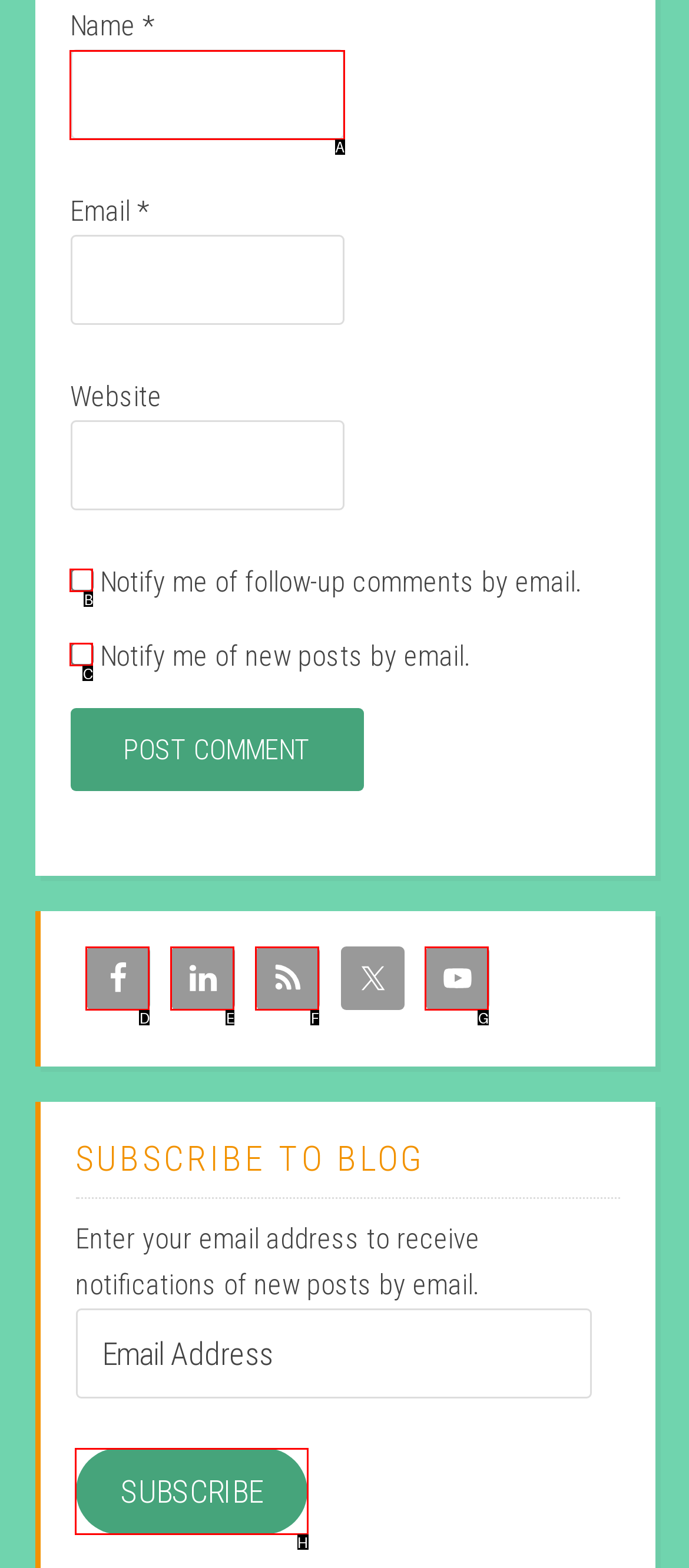For the instruction: Enter your name, which HTML element should be clicked?
Respond with the letter of the appropriate option from the choices given.

A